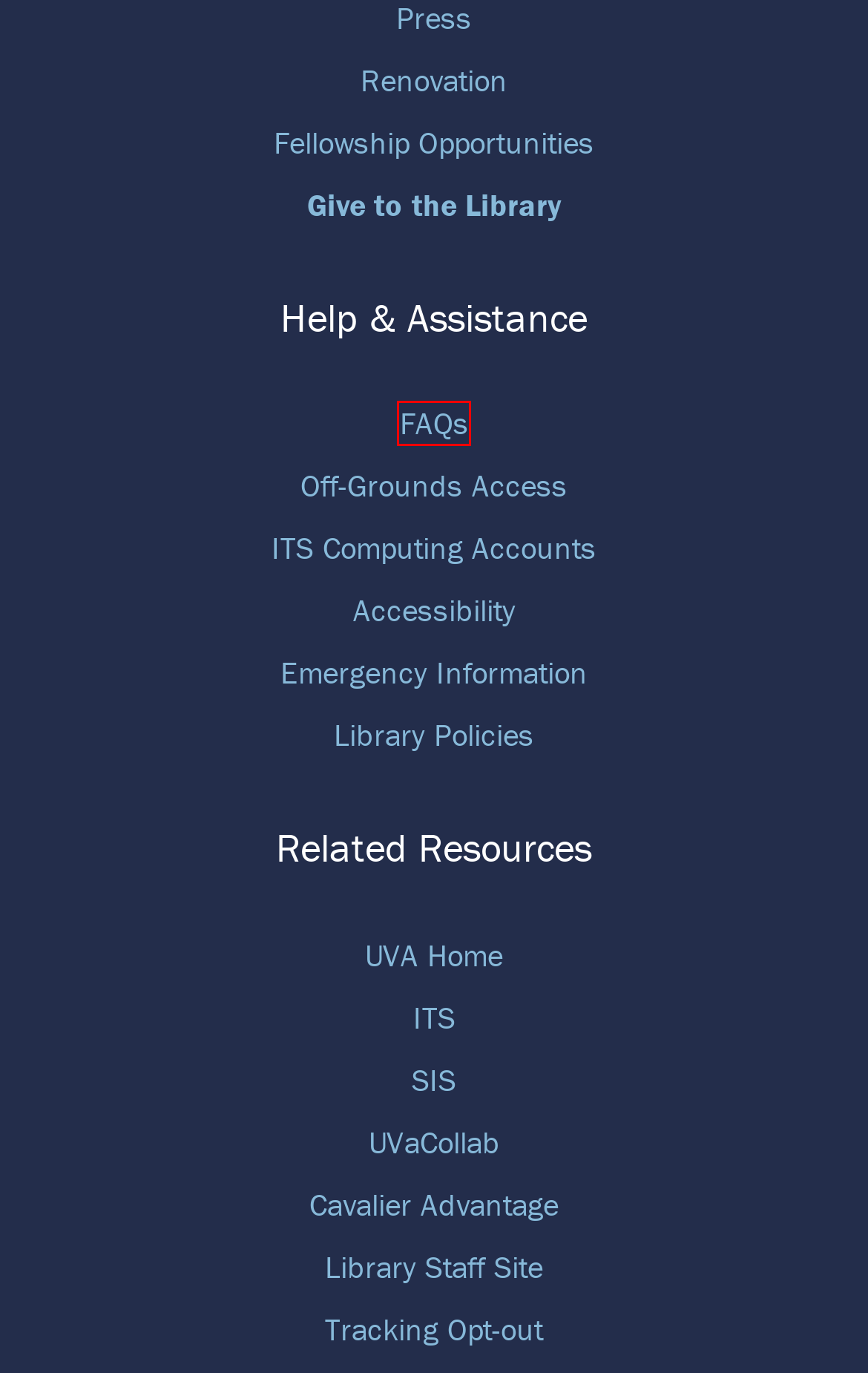You are provided with a screenshot of a webpage highlighting a UI element with a red bounding box. Choose the most suitable webpage description that matches the new page after clicking the element in the bounding box. Here are the candidates:
A. Fellowship Opportunities | UVA Library
B. UVA_Landing - UVA ITS
C. The University of Virginia
D. LibAnswers - LibAnswers
E. Emergency Information | UVA Library
F. Policies | UVA Library
G. ITSWeb Home - UVA ITS
H. UVACollab : Gateway : Welcome

D